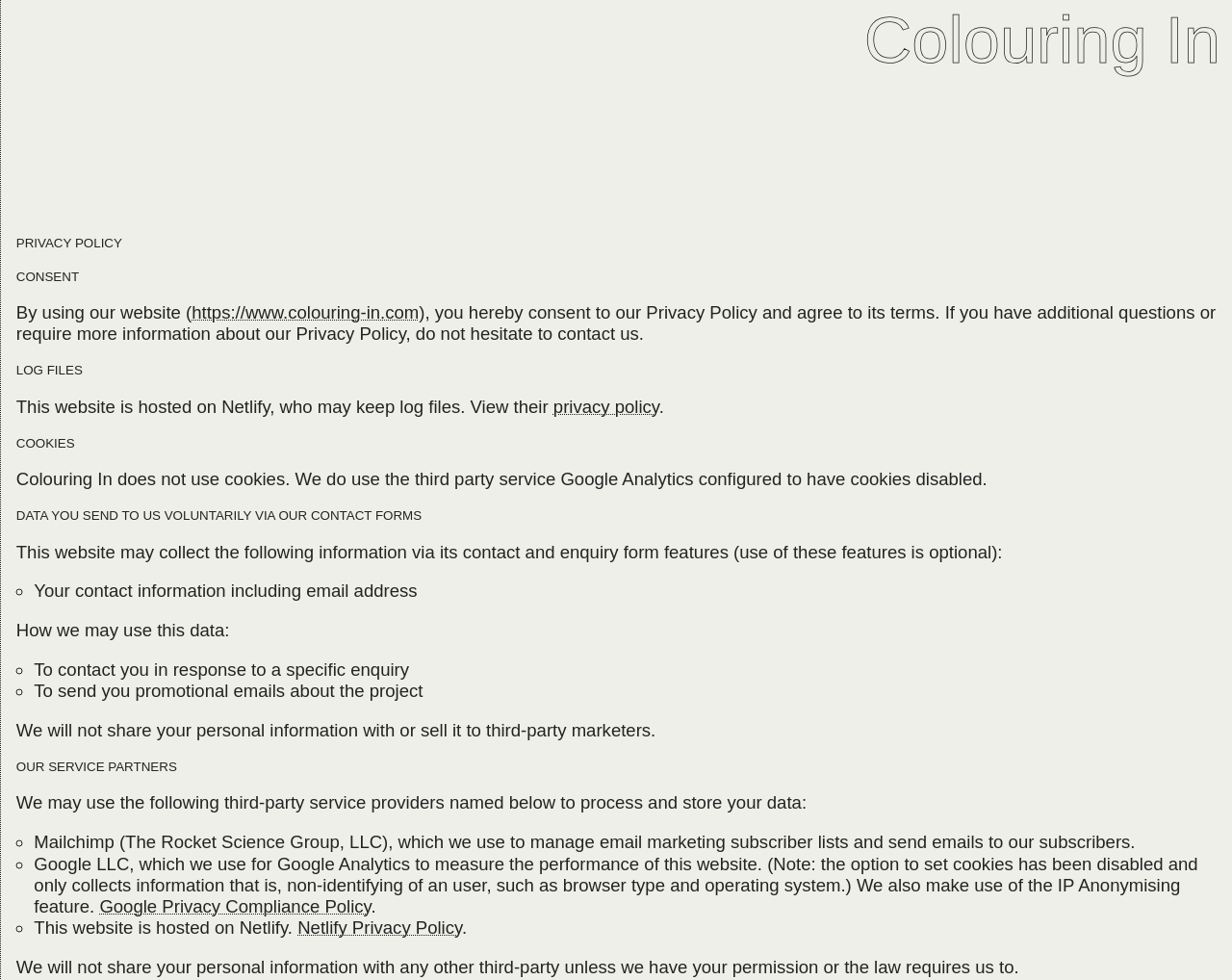Identify and provide the bounding box coordinates of the UI element described: "Colouring In". The coordinates should be formatted as [left, top, right, bottom], with each number being a float between 0 and 1.

[0.701, 0.003, 0.991, 0.078]